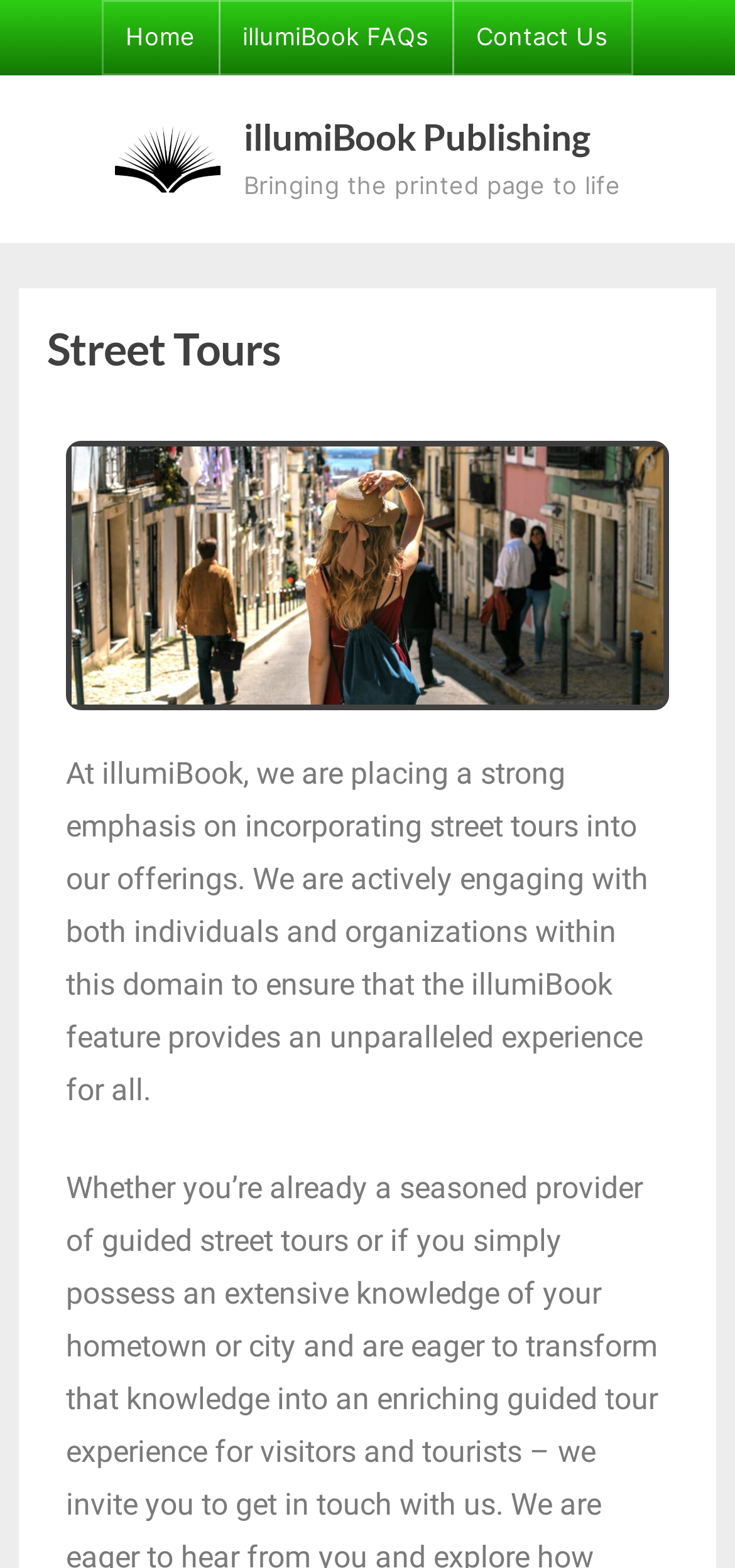Using the information in the image, could you please answer the following question in detail:
What is the name of the publishing company?

The name of the publishing company can be found in the top menu section, where there are multiple links and an image with the same name. It is also mentioned in the static text 'Bringing the printed page to life'.